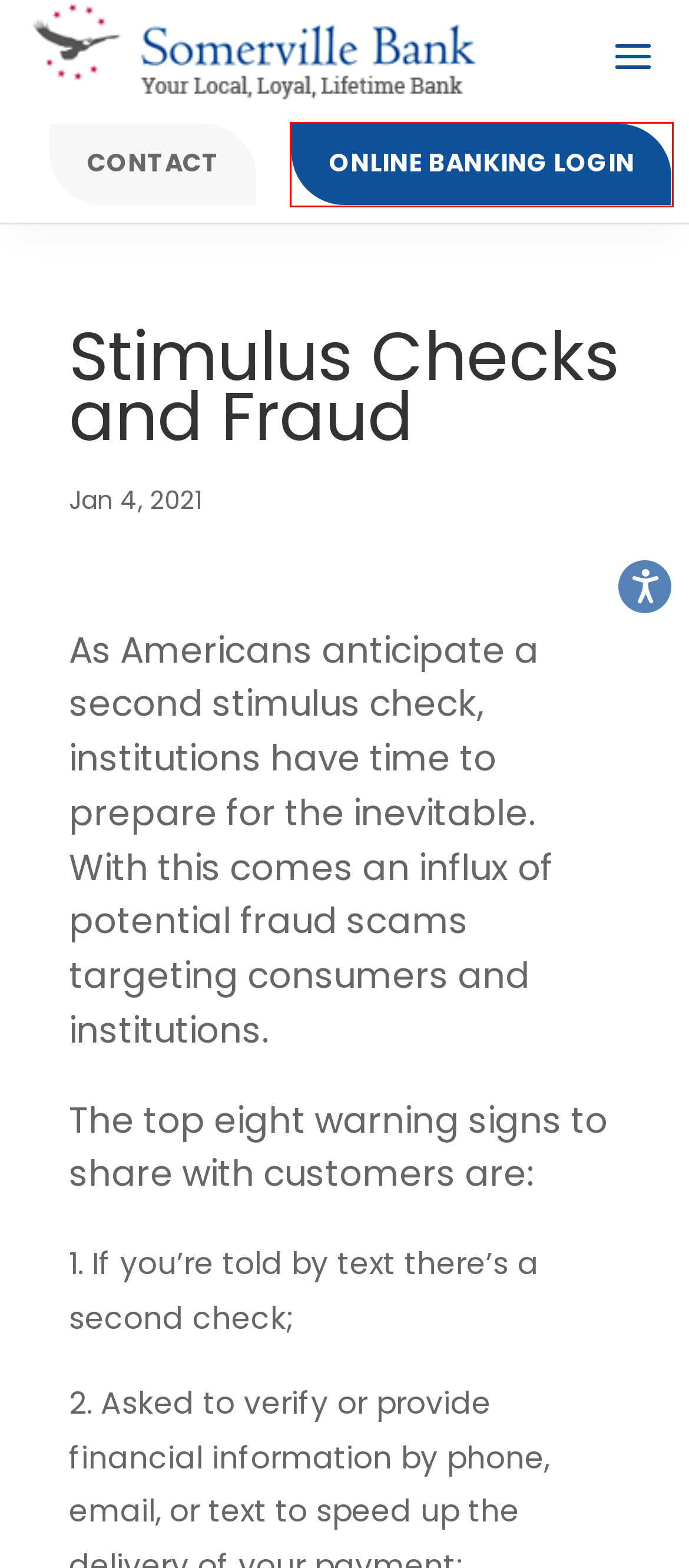Given a webpage screenshot featuring a red rectangle around a UI element, please determine the best description for the new webpage that appears after the element within the bounding box is clicked. The options are:
A. Money Saving Strategies - Somerville Bank
B. Privacy Policy - Somerville Bank
C. Contacts - Somerville Bank
D. How to Protect Your Finances While Traveling - Somerville Bank
E. Latest News Archives - Somerville Bank
F. Community Archives - Somerville Bank
G. Somerville National Bank | Log In
H. Mortgage Loans Archives - Somerville Bank

G